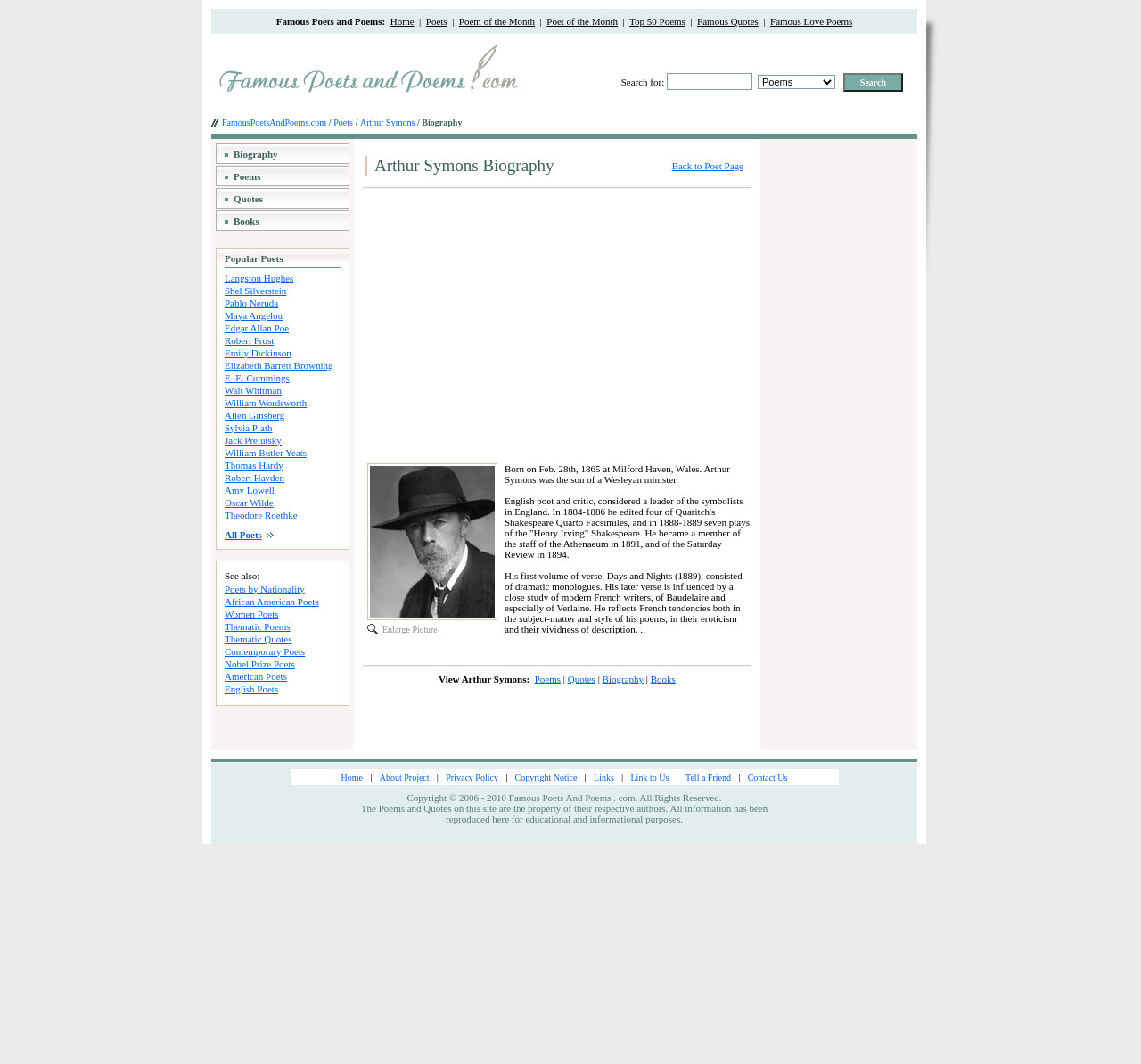Give a complete and precise description of the webpage's appearance.

The webpage is about Arthur Symons' biography, with a focus on his poetry and literary works. At the top, there is a navigation bar with links to various sections, including "Home", "Poets", "Poem of the Month", "Poet of the Month", "Top 50 Poems", "Famous Quotes", and "Famous Love Poems". Below this, there is a search bar with a text box, a dropdown menu, and a "Search" button.

On the left side, there is a vertical menu with links to "Back to main page", "FamousPoetsAndPoems.com", "Poets", and "Arthur Symons". Below this, there is a section with a biography of Arthur Symons, which is divided into four sub-sections: "Biography", "Poems", "Quotes", and "Books". Each sub-section has a brief description and a link to a more detailed page.

The main content area is dominated by a large table with multiple rows and columns, which appears to be a list of poems or literary works by Arthur Symons. The table takes up most of the page's real estate, with the navigation bar and vertical menu taking up the top and left sides, respectively. There are also several images scattered throughout the page, including a small icon next to each link in the navigation bar and vertical menu.